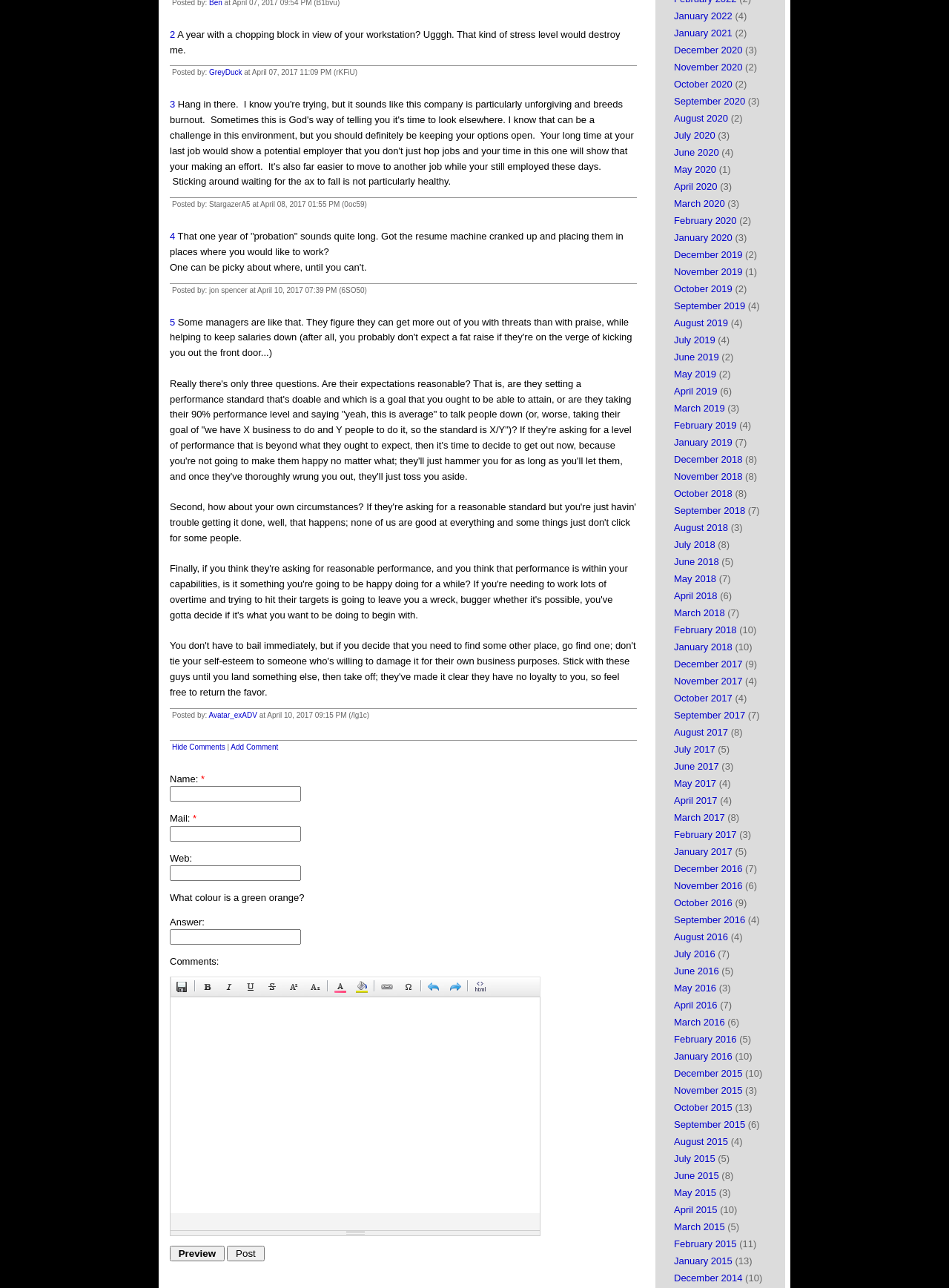Predict the bounding box of the UI element based on the description: "« Jan". The coordinates should be four float numbers between 0 and 1, formatted as [left, top, right, bottom].

None